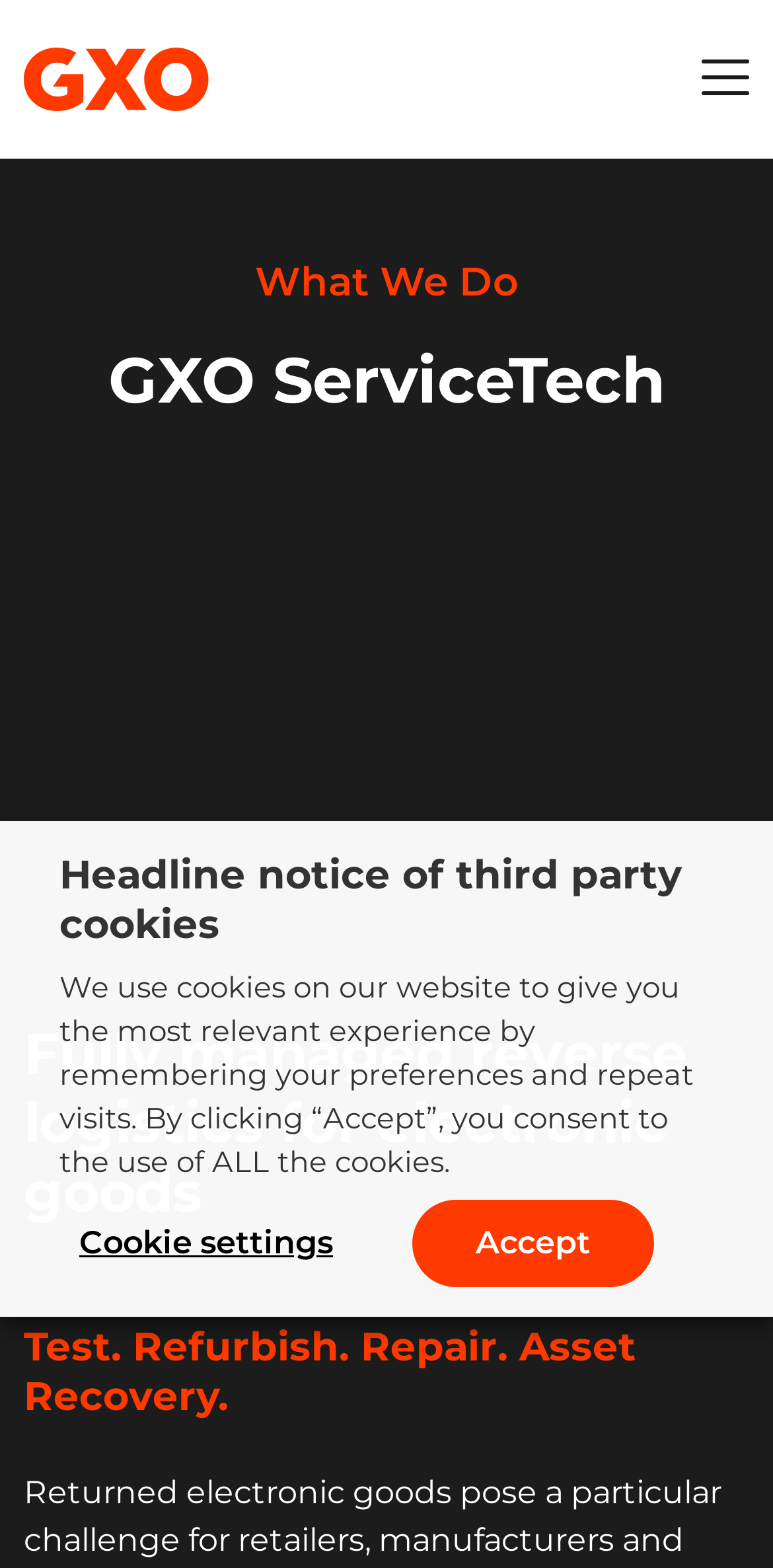Extract the bounding box coordinates for the HTML element that matches this description: "Accept". The coordinates should be four float numbers between 0 and 1, i.e., [left, top, right, bottom].

[0.533, 0.765, 0.846, 0.821]